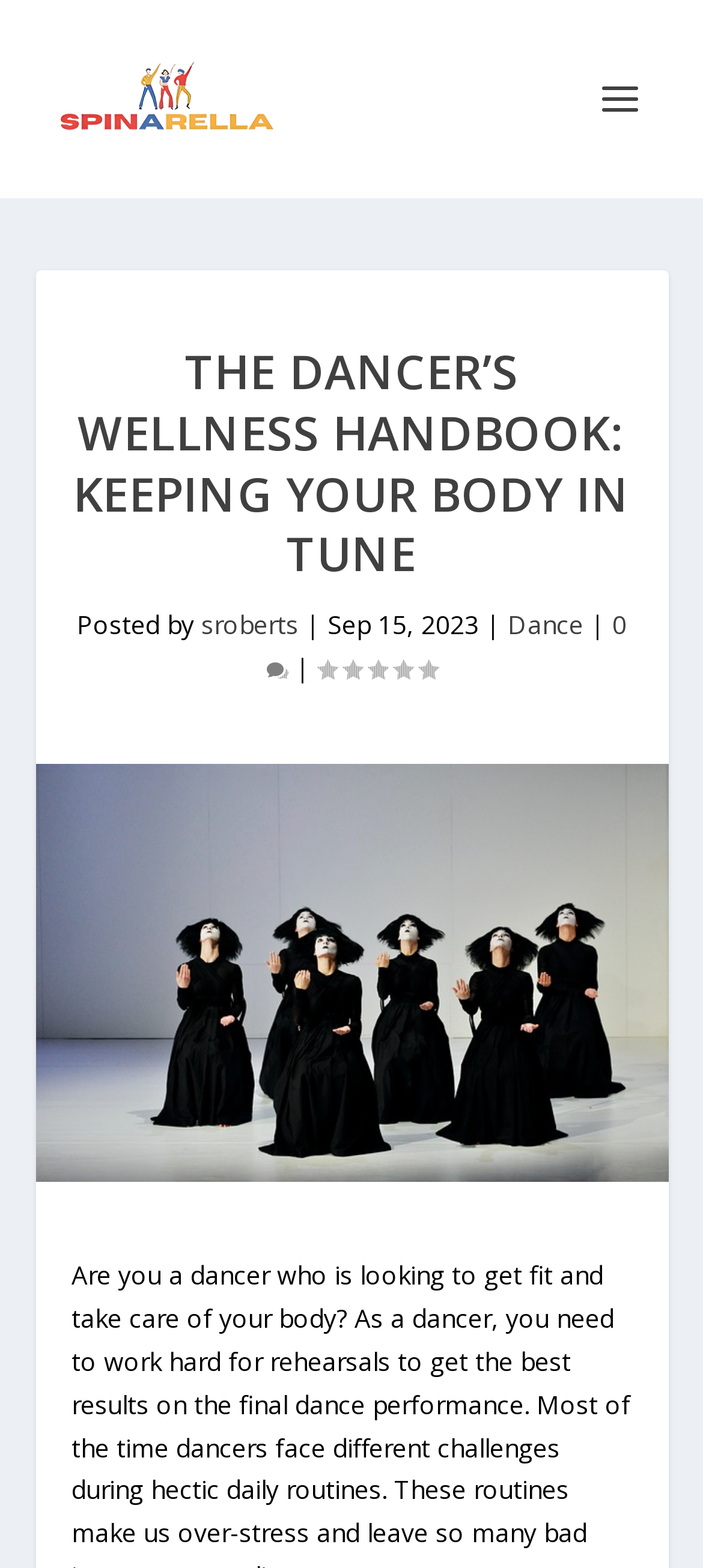Give a one-word or one-phrase response to the question:
How many comments does the post have?

0